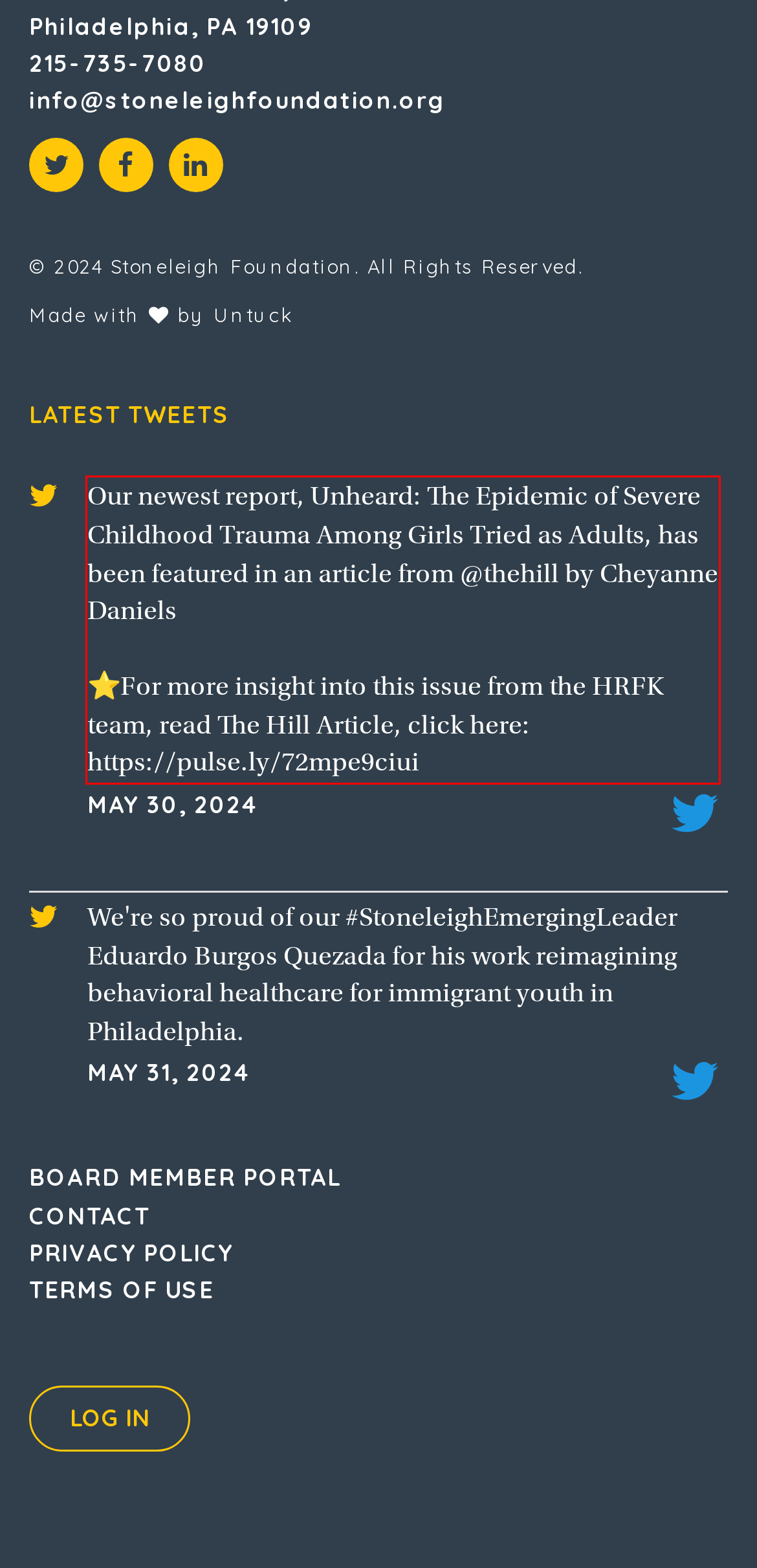Look at the webpage screenshot and recognize the text inside the red bounding box.

Our newest report, Unheard: The Epidemic of Severe Childhood Trauma Among Girls Tried as Adults, has been featured in an article from @thehill by Cheyanne Daniels ⭐️For more insight into this issue from the HRFK team, read The Hill Article, click here: https://pulse.ly/72mpe9ciui